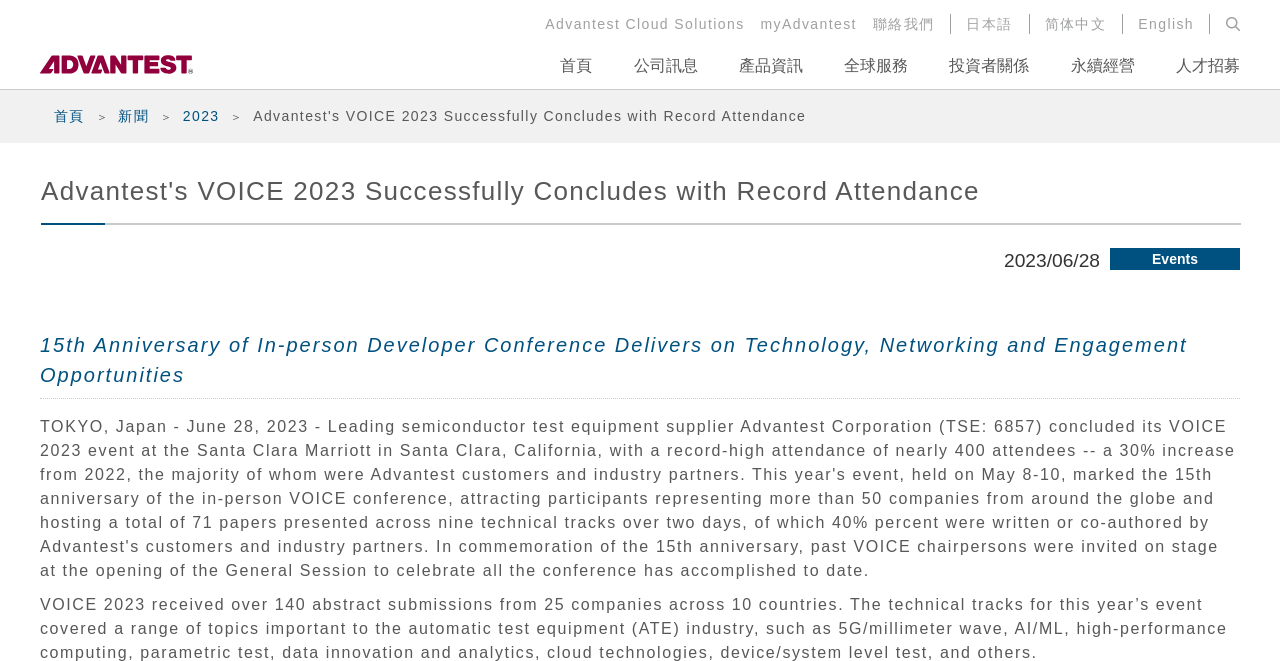Identify the bounding box for the given UI element using the description provided. Coordinates should be in the format (top-left x, top-left y, bottom-right x, bottom-right y) and must be between 0 and 1. Here is the description: Advantest Cloud Solutions

[0.426, 0.024, 0.582, 0.048]